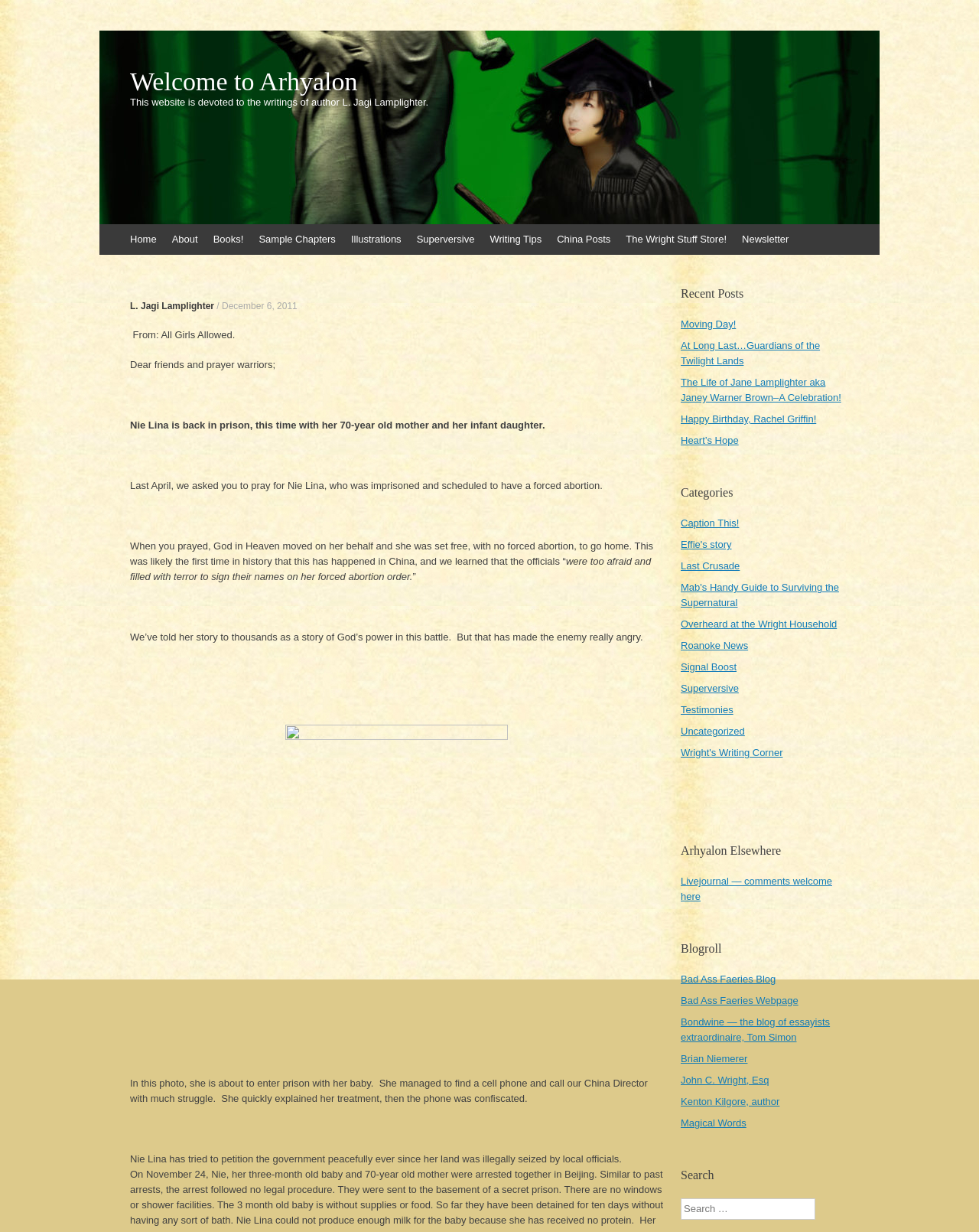Locate the bounding box coordinates of the clickable region to complete the following instruction: "Click on the 'Home' link."

[0.125, 0.182, 0.168, 0.207]